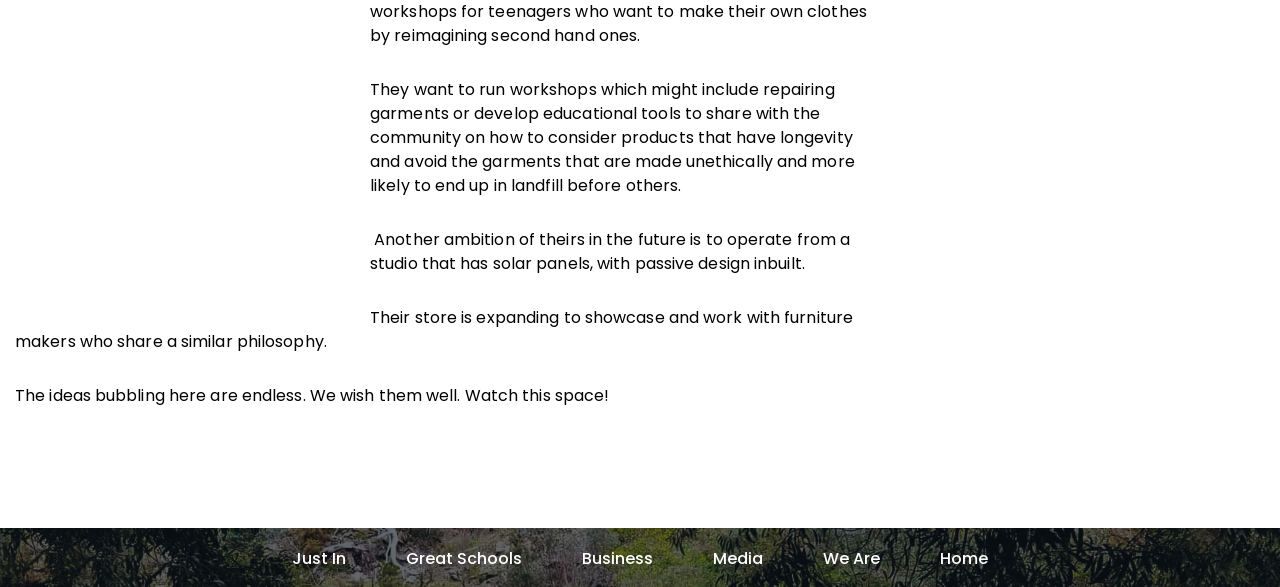What is the topic of the text in the middle section?
Answer the question with as much detail as you can, using the image as a reference.

The StaticText elements with bounding box coordinates [0.289, 0.134, 0.668, 0.336] and [0.289, 0.389, 0.664, 0.469] discuss the importance of considering products with longevity and avoiding unethical garments, indicating that the topic of the text in the middle section is sustainability and ethics.